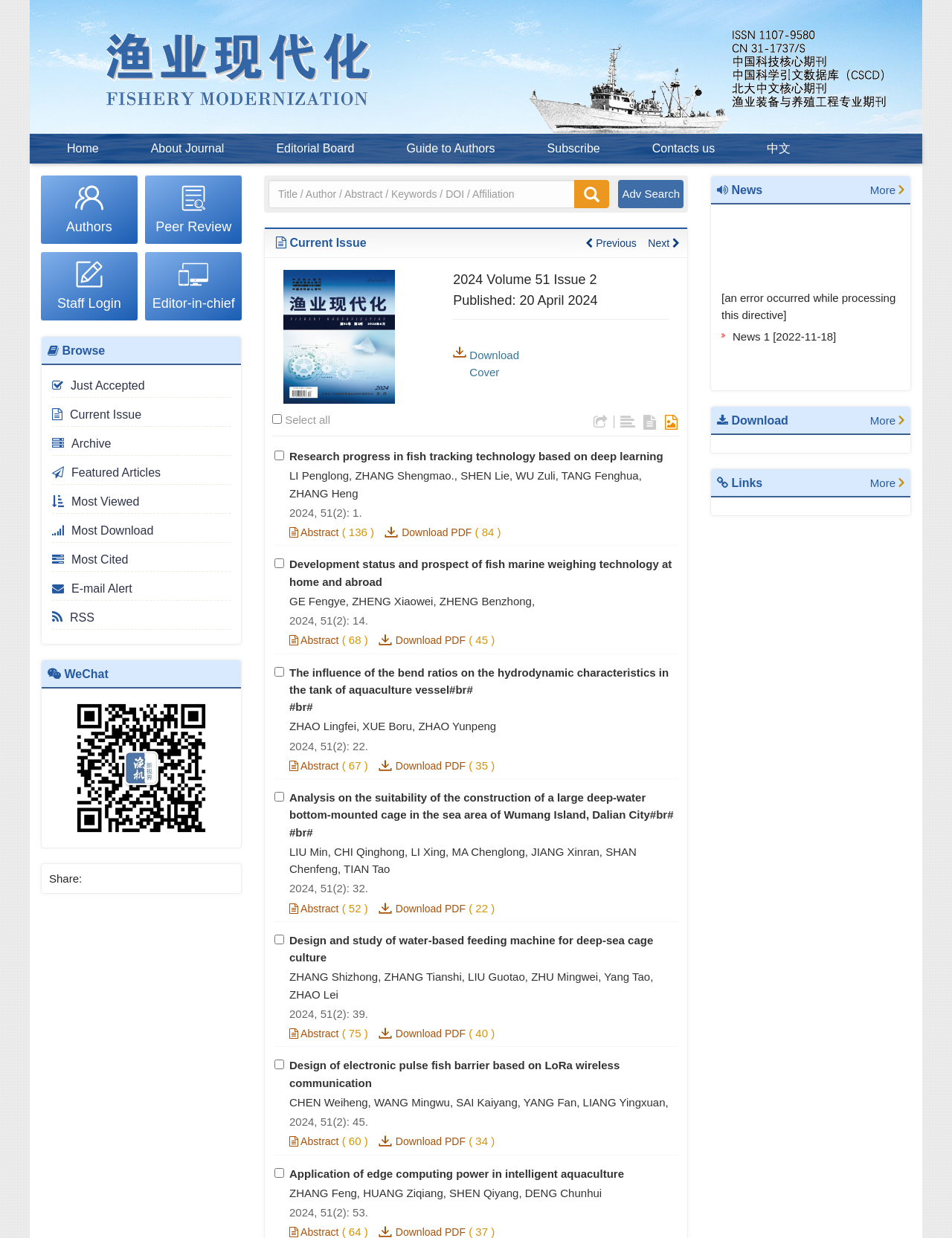Locate the bounding box for the described UI element: "Guide to Authors". Ensure the coordinates are four float numbers between 0 and 1, formatted as [left, top, right, bottom].

[0.4, 0.108, 0.547, 0.132]